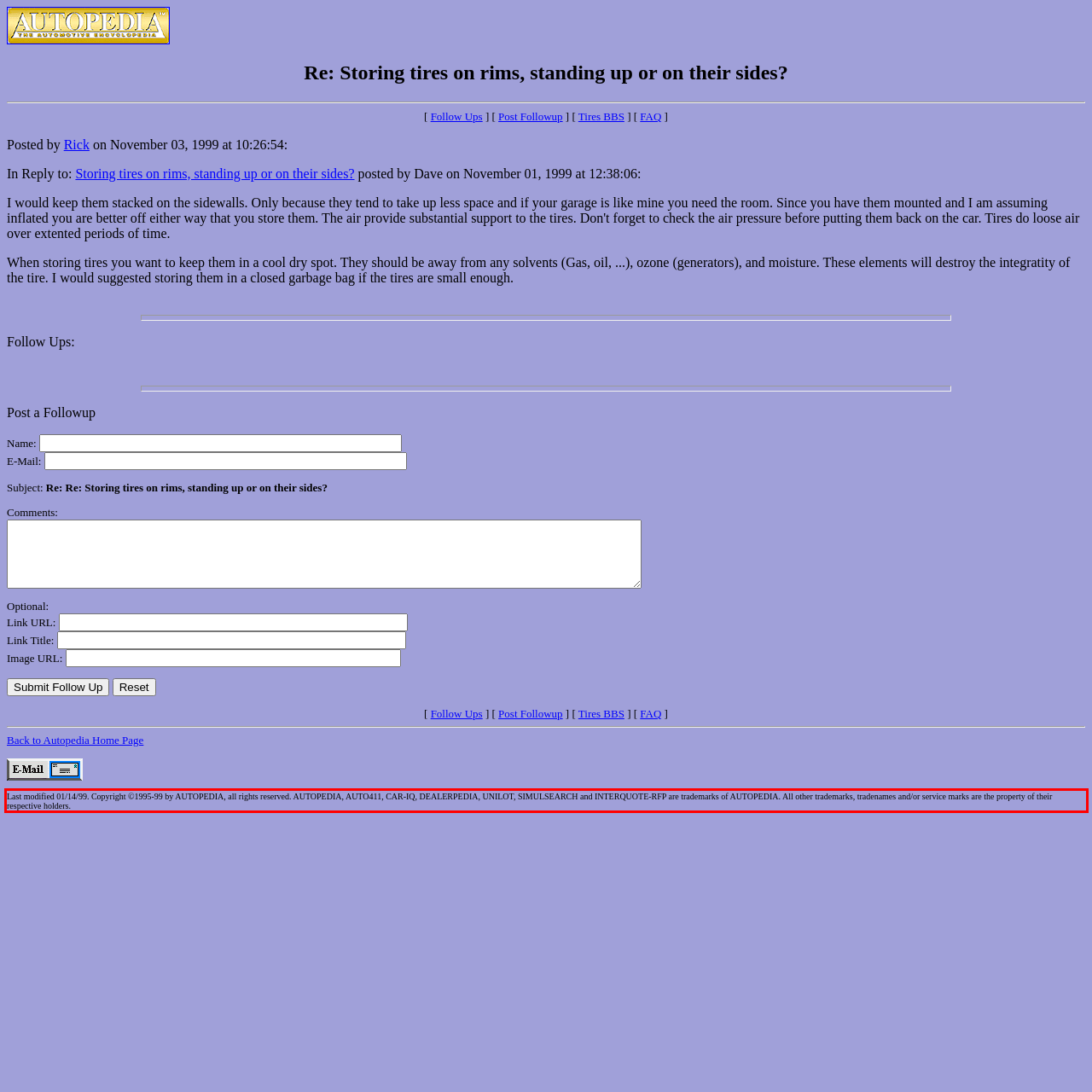You are presented with a webpage screenshot featuring a red bounding box. Perform OCR on the text inside the red bounding box and extract the content.

Last modified 01/14/99. Copyright ©1995-99 by AUTOPEDIA, all rights reserved. AUTOPEDIA, AUTO411, CAR-IQ, DEALERPEDIA, UNILOT, SIMULSEARCH and INTERQUOTE-RFP are trademarks of AUTOPEDIA. All other trademarks, tradenames and/or service marks are the property of their respective holders.